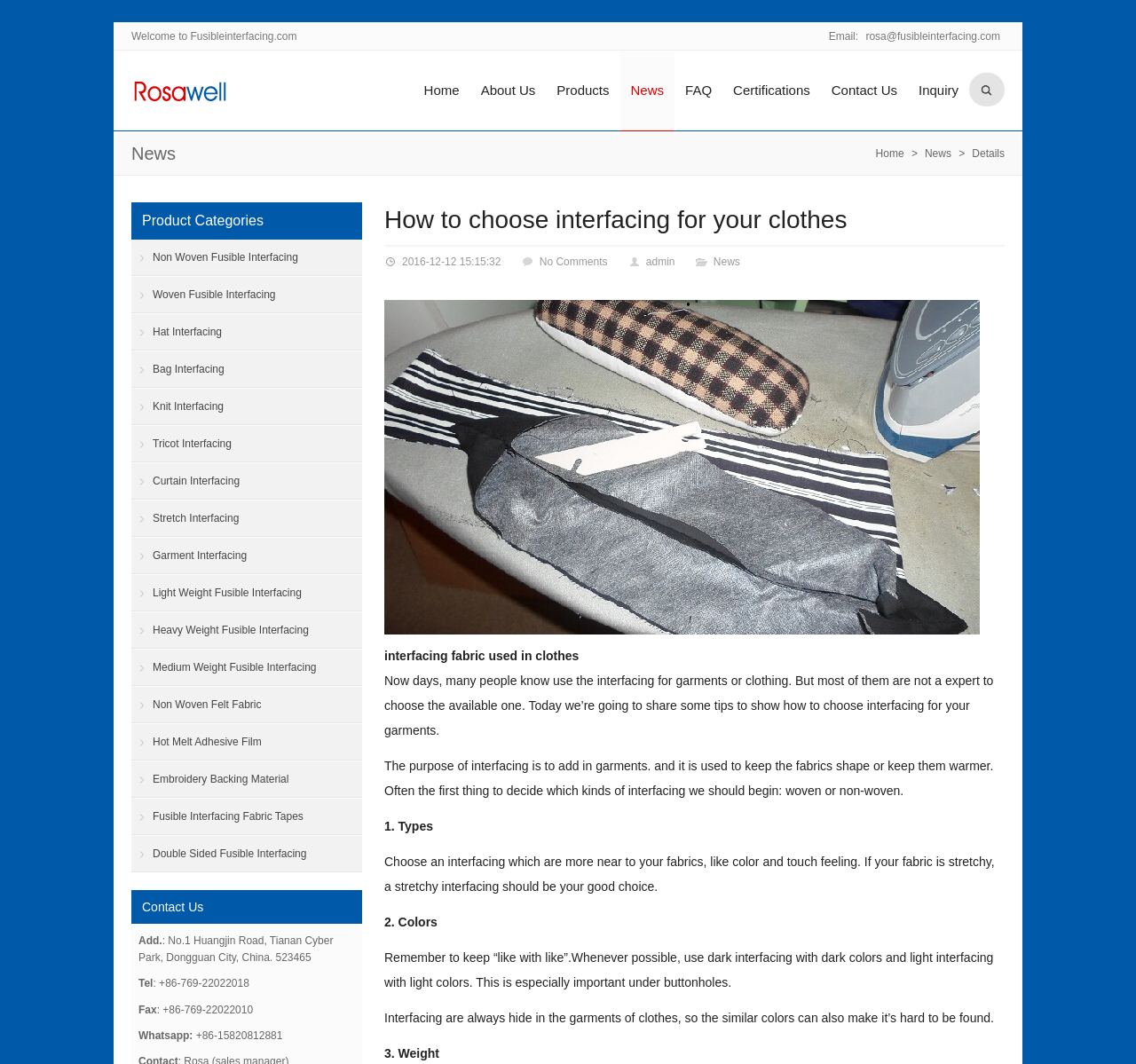Use a single word or phrase to answer the question:
What is the importance of choosing dark interfacing with dark colors?

Hard to be found